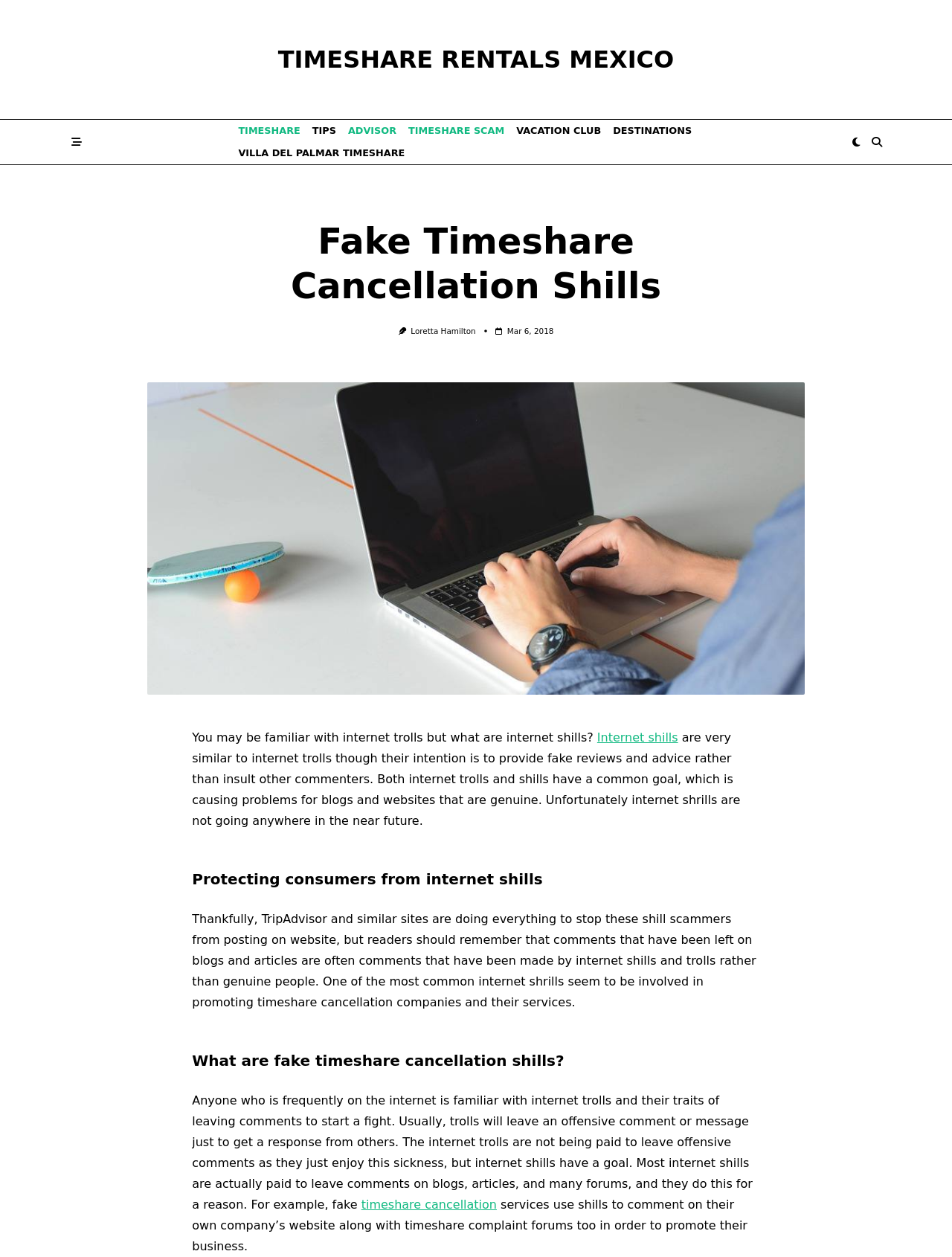Based on the element description: "Advisor", identify the UI element and provide its bounding box coordinates. Use four float numbers between 0 and 1, [left, top, right, bottom].

[0.359, 0.095, 0.423, 0.113]